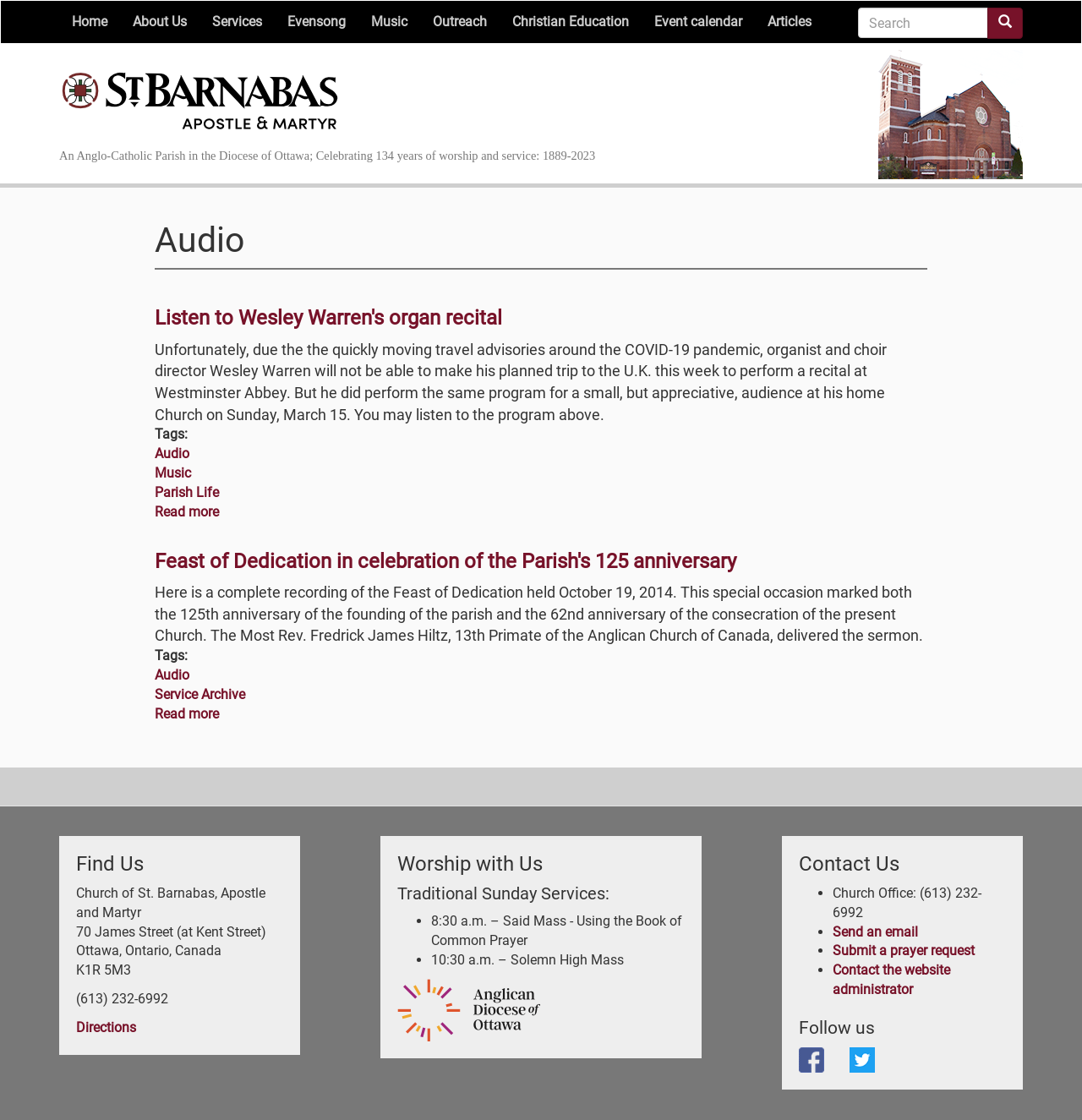Offer an extensive depiction of the webpage and its key elements.

The webpage is about St. Barnabas Apostle and Martyr, a church in Ottawa, Canada. At the top, there is a navigation menu with links to "Home", "About Us", "Services", "Evensong", "Music", "Outreach", "Christian Education", "Event calendar", and "Articles". Below the navigation menu, there is a search form with a text box and a search button.

On the left side of the page, there is a section with a heading "Audio" and two articles. The first article has a heading "Listen to Wesley Warren's organ recital" and a link to listen to the recital. Below the heading, there is a paragraph of text describing the recital and a link to read more about it. The second article has a heading "Feast of Dedication in celebration of the Parish's 125 anniversary" and a link to listen to the feast. Below the heading, there is a paragraph of text describing the feast and a link to read more about it.

On the right side of the page, there is a section with contact information, including the church's address, phone number, and email address. There are also links to directions, worship services, and social media profiles.

At the bottom of the page, there are three columns of information. The left column has a heading "Find Us" and lists the church's address, phone number, and email address. The middle column has a heading "Worship with Us" and lists the church's worship services, including traditional Sunday services. The right column has a heading "Contact Us" and lists ways to contact the church, including phone numbers, email addresses, and links to submit prayer requests and contact the website administrator.